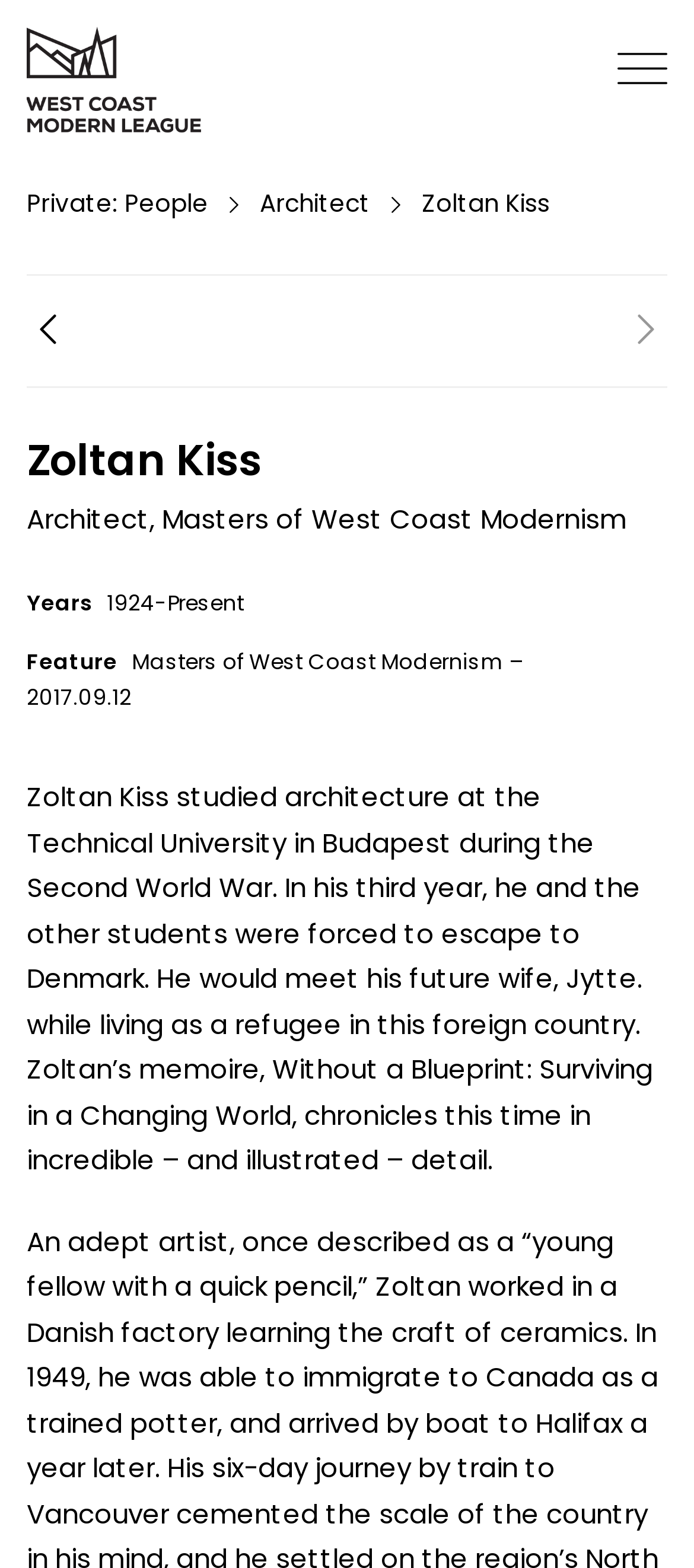Locate the UI element described as follows: "Private: People". Return the bounding box coordinates as four float numbers between 0 and 1 in the order [left, top, right, bottom].

[0.038, 0.119, 0.3, 0.141]